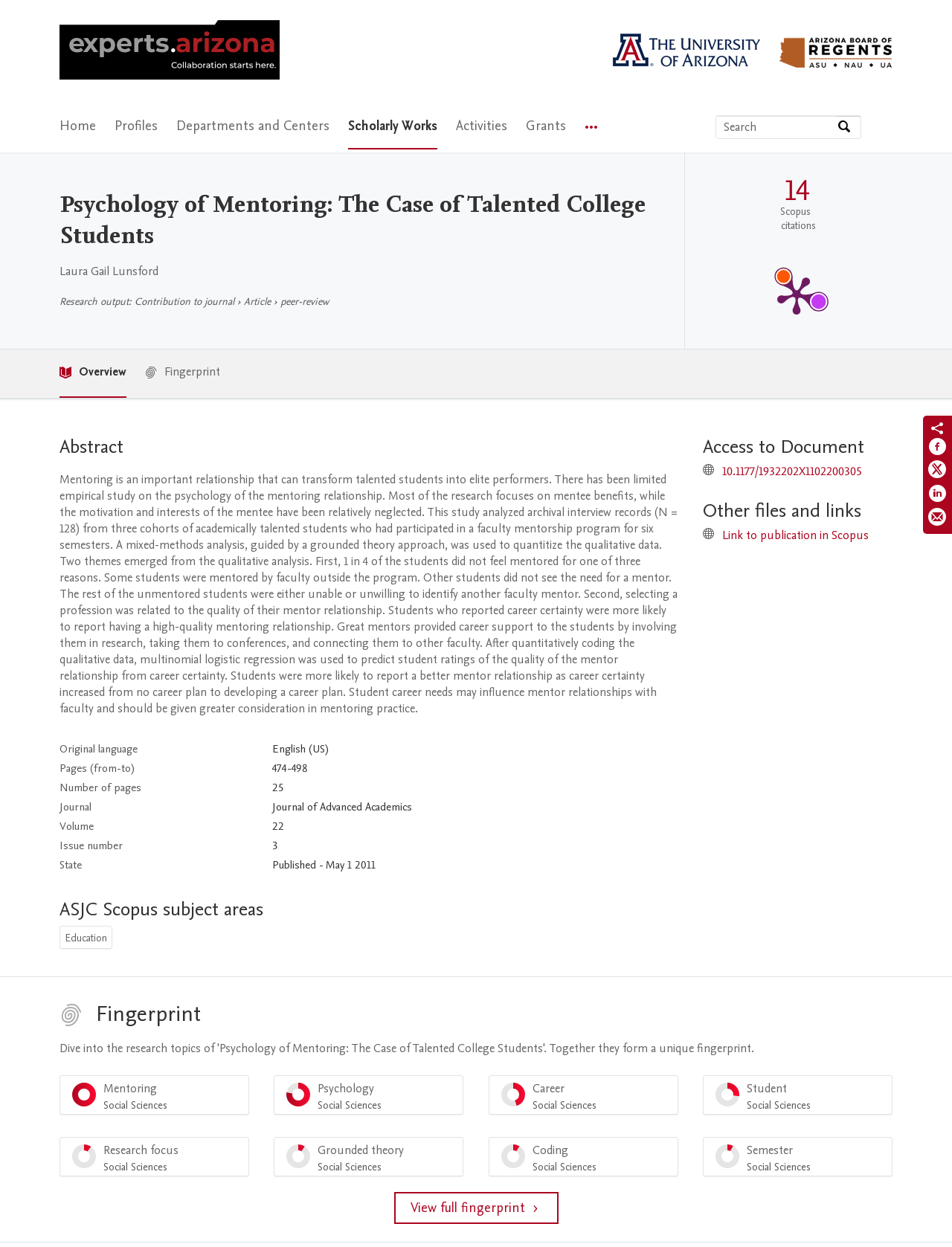Identify the bounding box coordinates of the region that needs to be clicked to carry out this instruction: "Read Reviews". Provide these coordinates as four float numbers ranging from 0 to 1, i.e., [left, top, right, bottom].

None